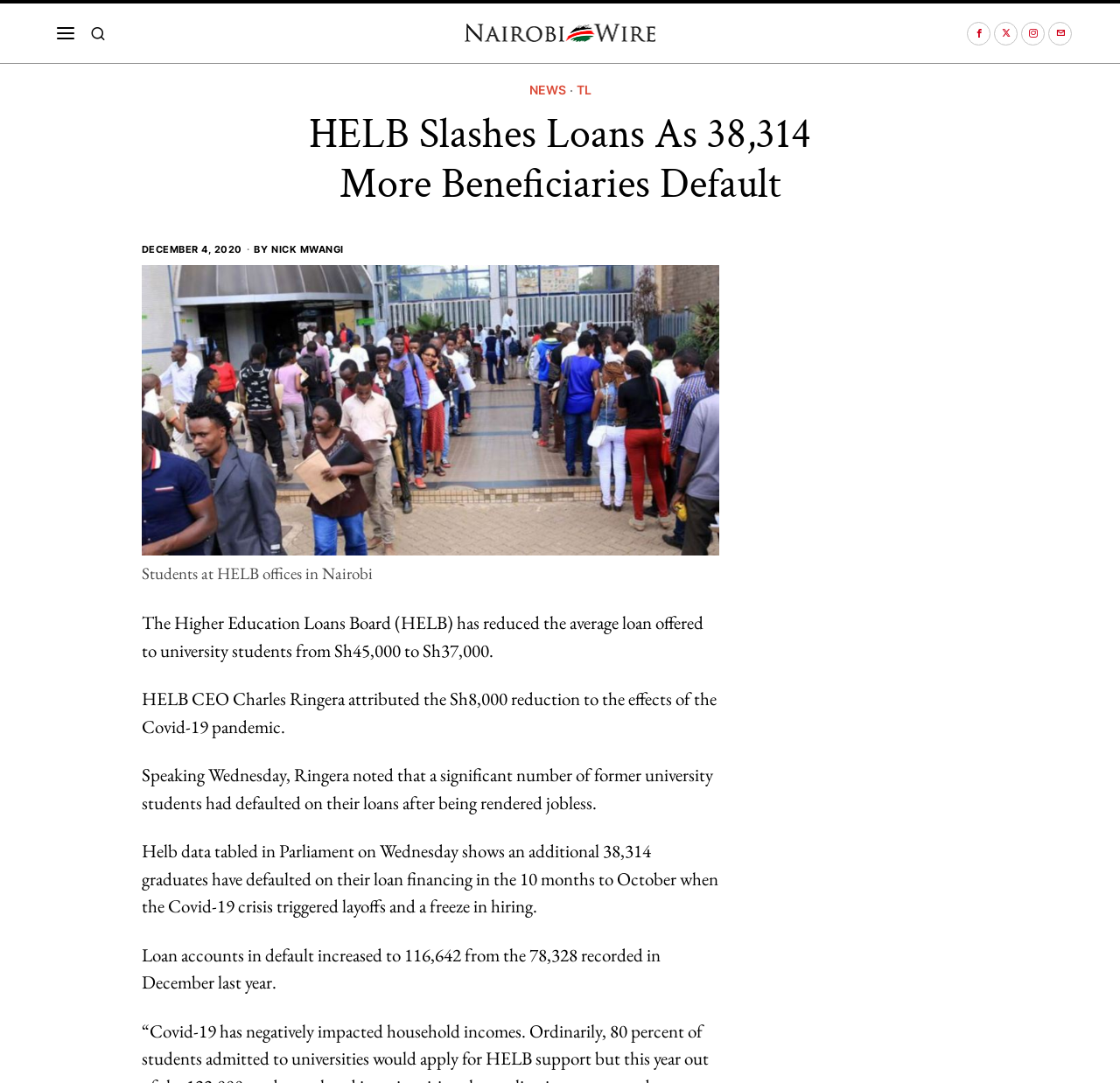Provide the bounding box coordinates for the UI element that is described by this text: "aria-label="Facebook"". The coordinates should be in the form of four float numbers between 0 and 1: [left, top, right, bottom].

[0.863, 0.02, 0.884, 0.042]